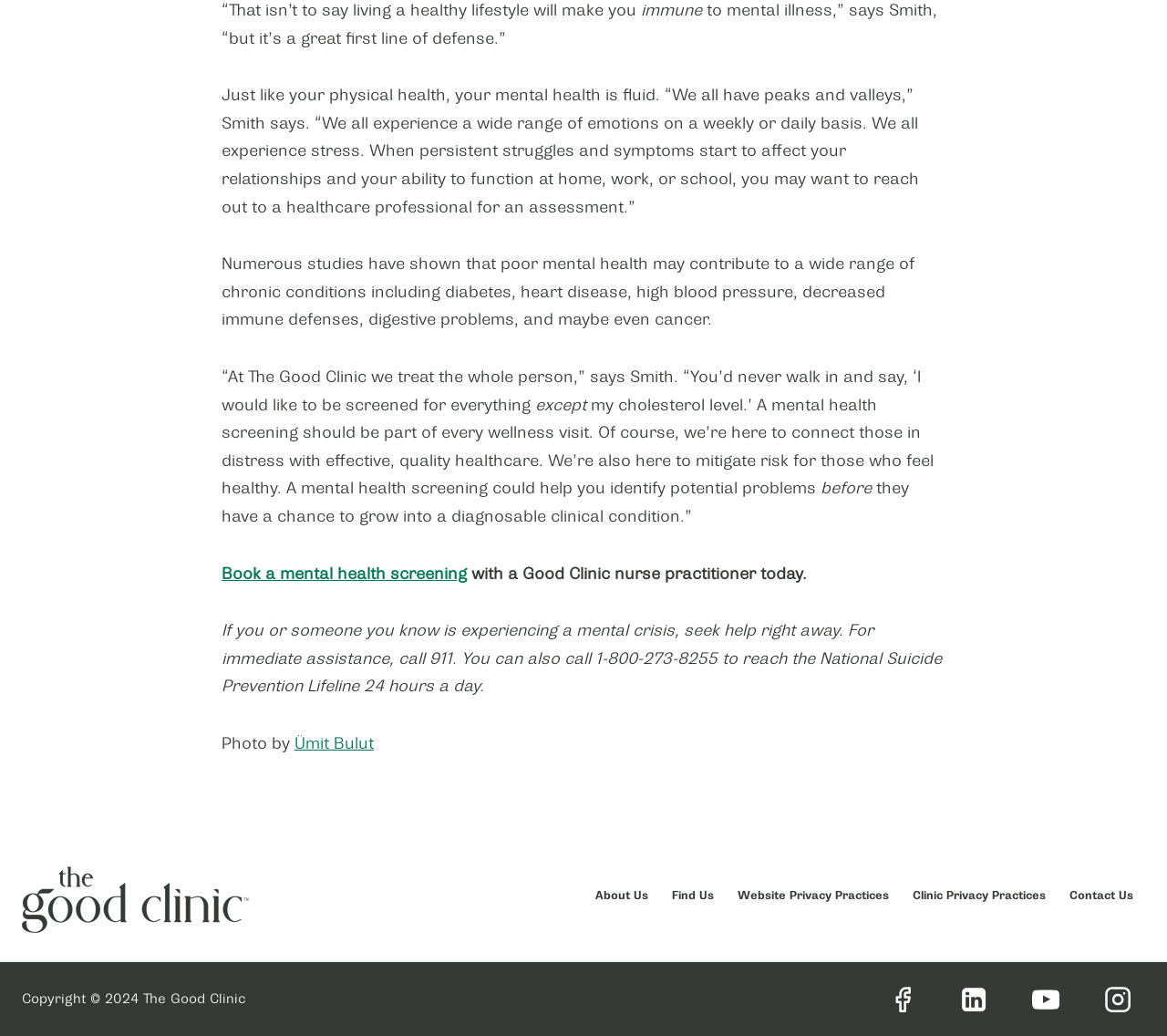Show the bounding box coordinates for the element that needs to be clicked to execute the following instruction: "Book a mental health screening". Provide the coordinates in the form of four float numbers between 0 and 1, i.e., [left, top, right, bottom].

[0.19, 0.544, 0.4, 0.562]